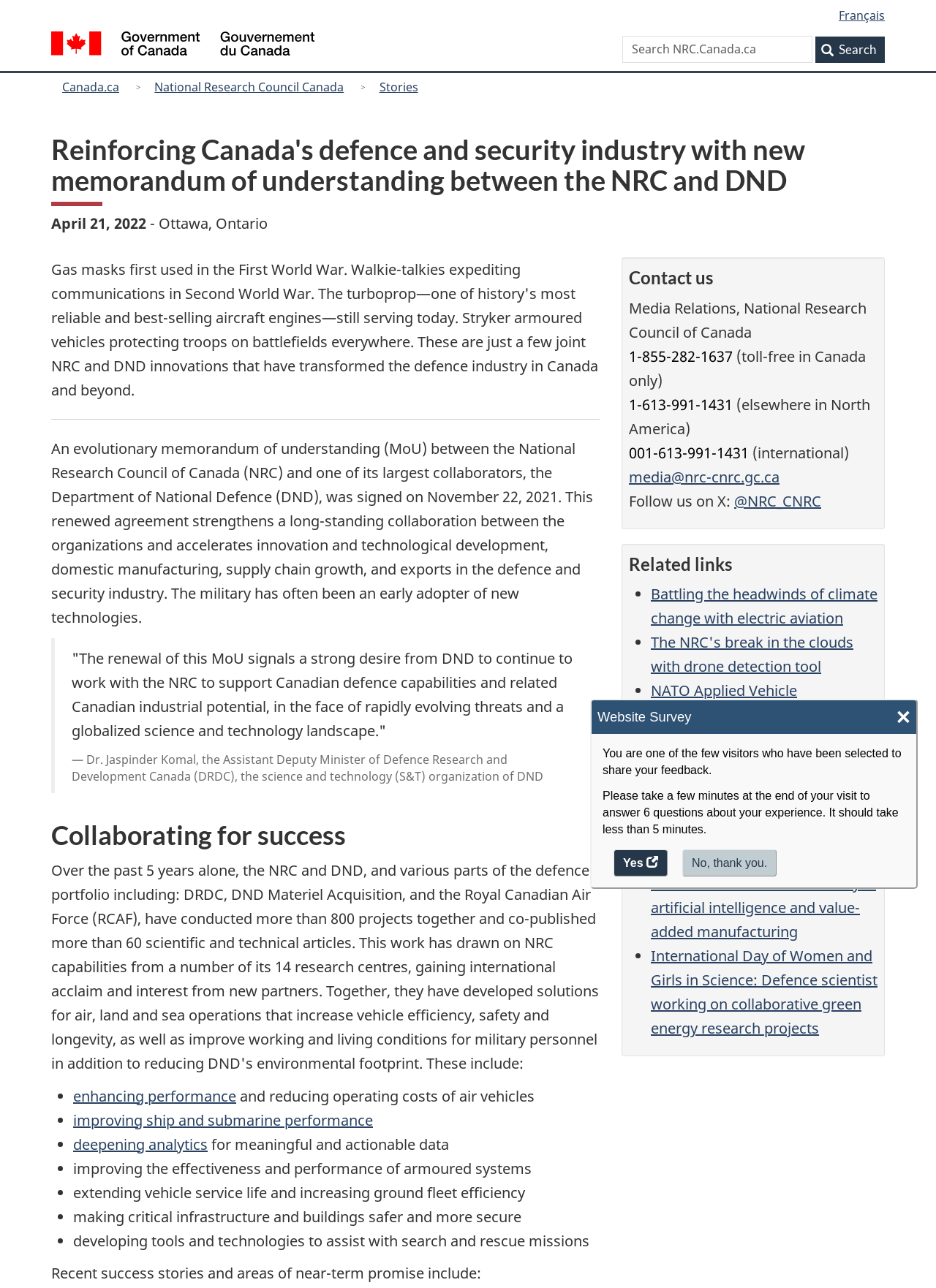Please specify the bounding box coordinates in the format (top-left x, top-left y, bottom-right x, bottom-right y), with values ranging from 0 to 1. Identify the bounding box for the UI component described as follows: / Gouvernement du Canada

[0.055, 0.024, 0.336, 0.047]